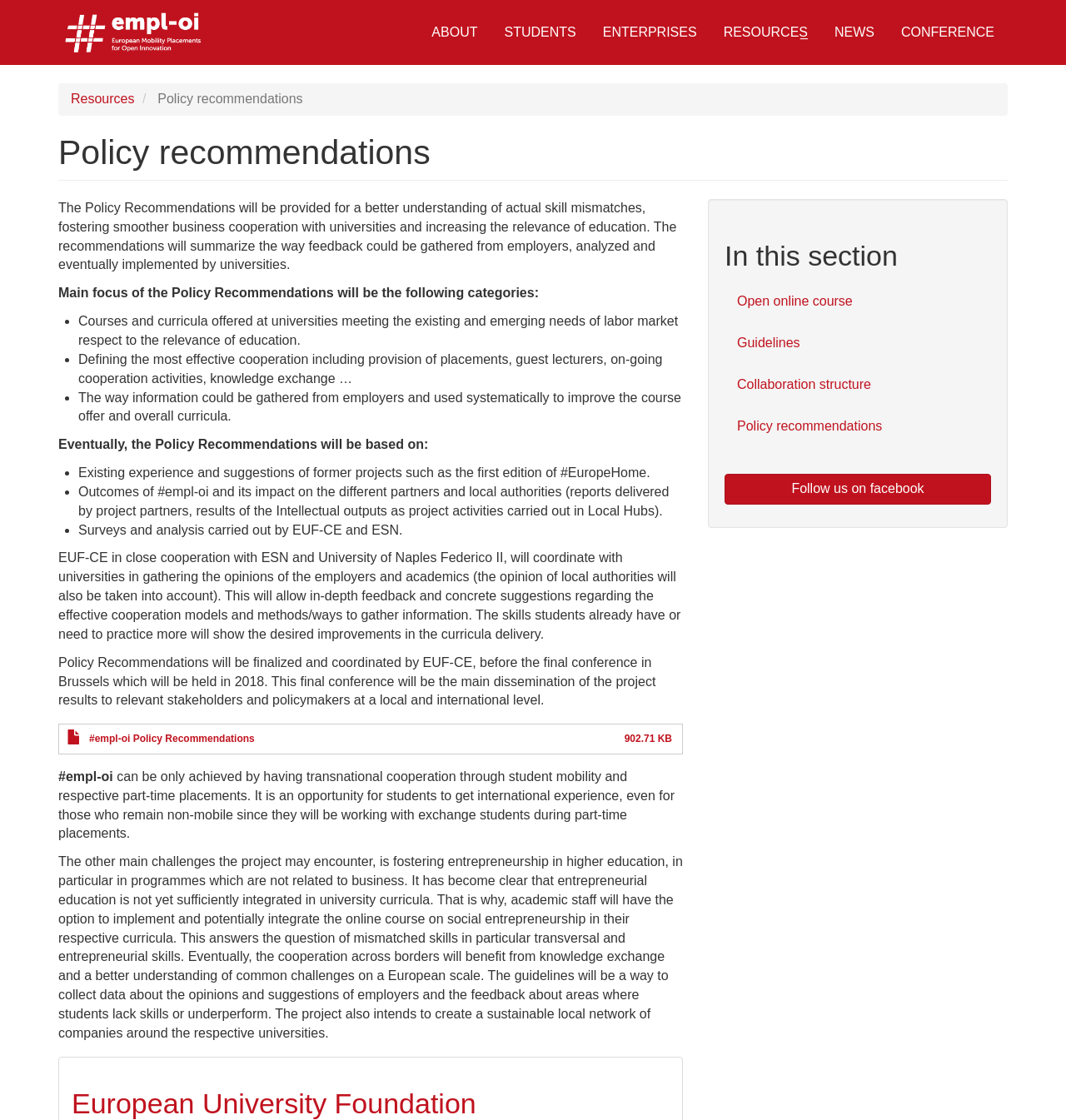Give a short answer using one word or phrase for the question:
What is the purpose of the surveys and analysis carried out by EUF-CE and ESN?

Gather opinions of employers and academics